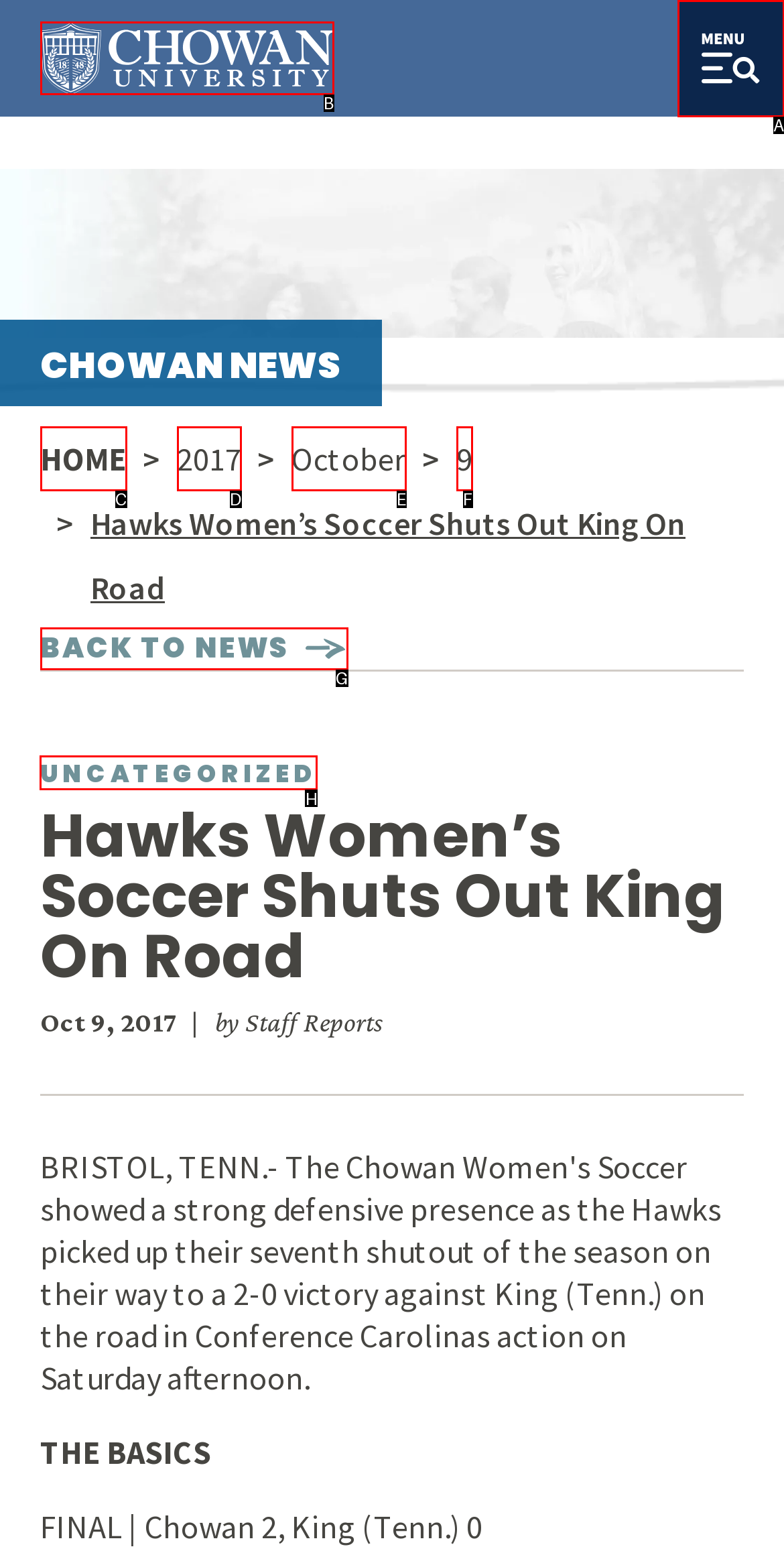Tell me which option I should click to complete the following task: go to uncategorized news
Answer with the option's letter from the given choices directly.

H